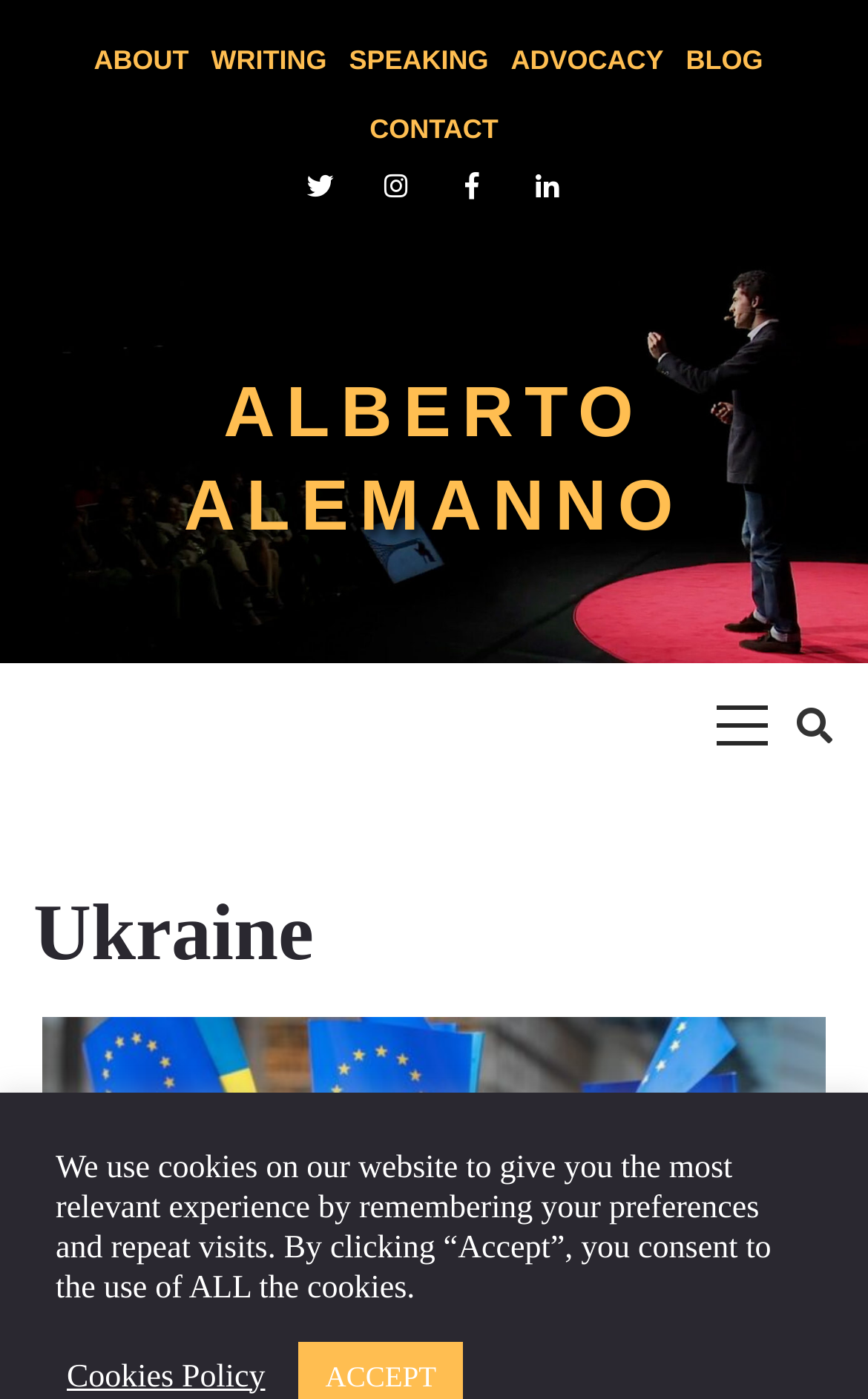Please identify the bounding box coordinates of the element on the webpage that should be clicked to follow this instruction: "contact alberto alemanno". The bounding box coordinates should be given as four float numbers between 0 and 1, formatted as [left, top, right, bottom].

[0.413, 0.057, 0.587, 0.096]